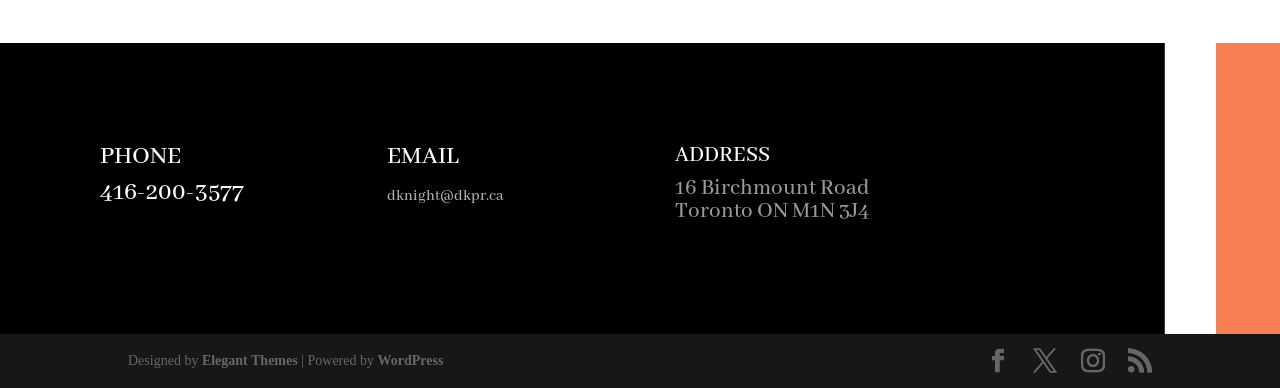Determine the bounding box coordinates of the area to click in order to meet this instruction: "Call the phone number".

[0.078, 0.464, 0.276, 0.557]